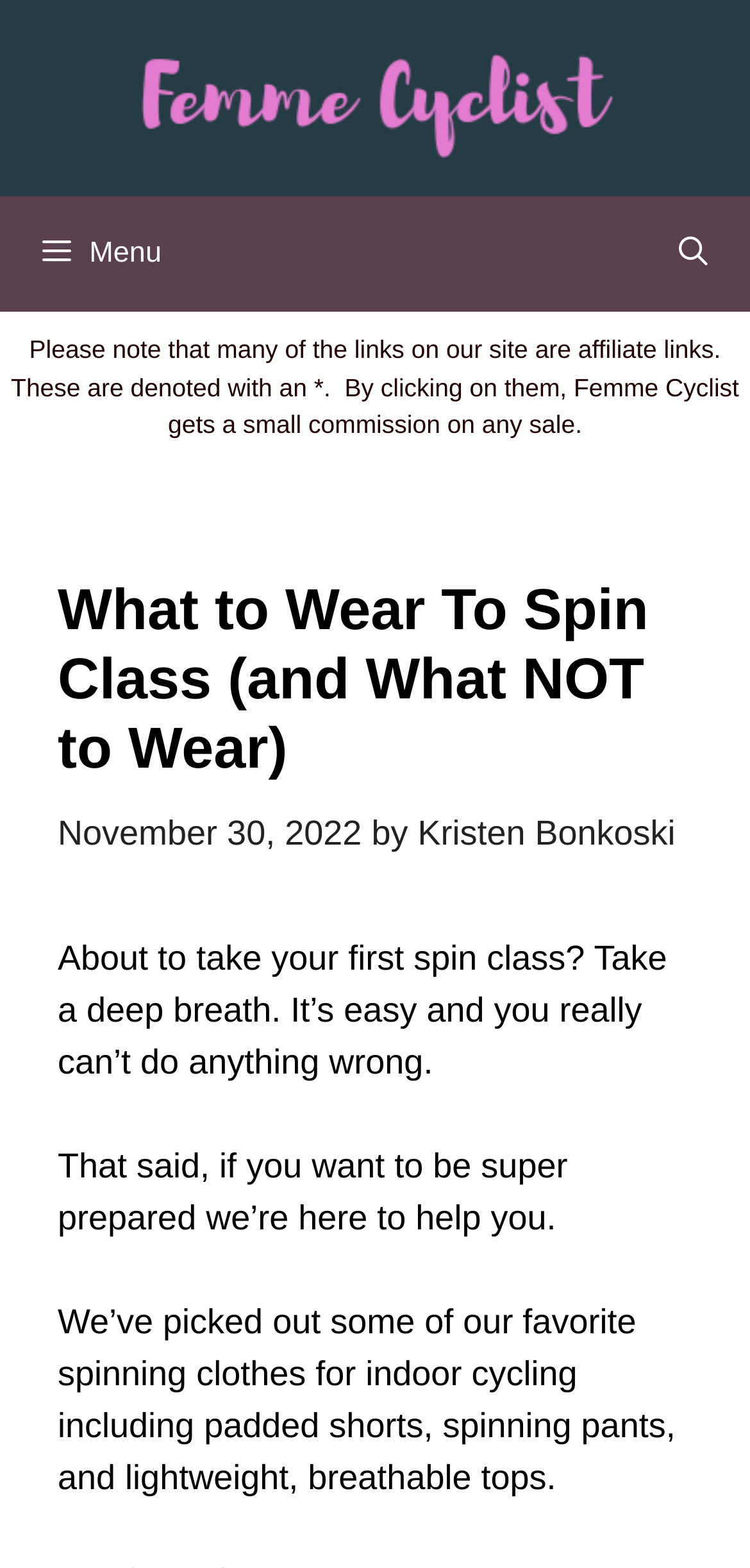Give the bounding box coordinates for the element described by: "Menu".

[0.0, 0.125, 1.0, 0.199]